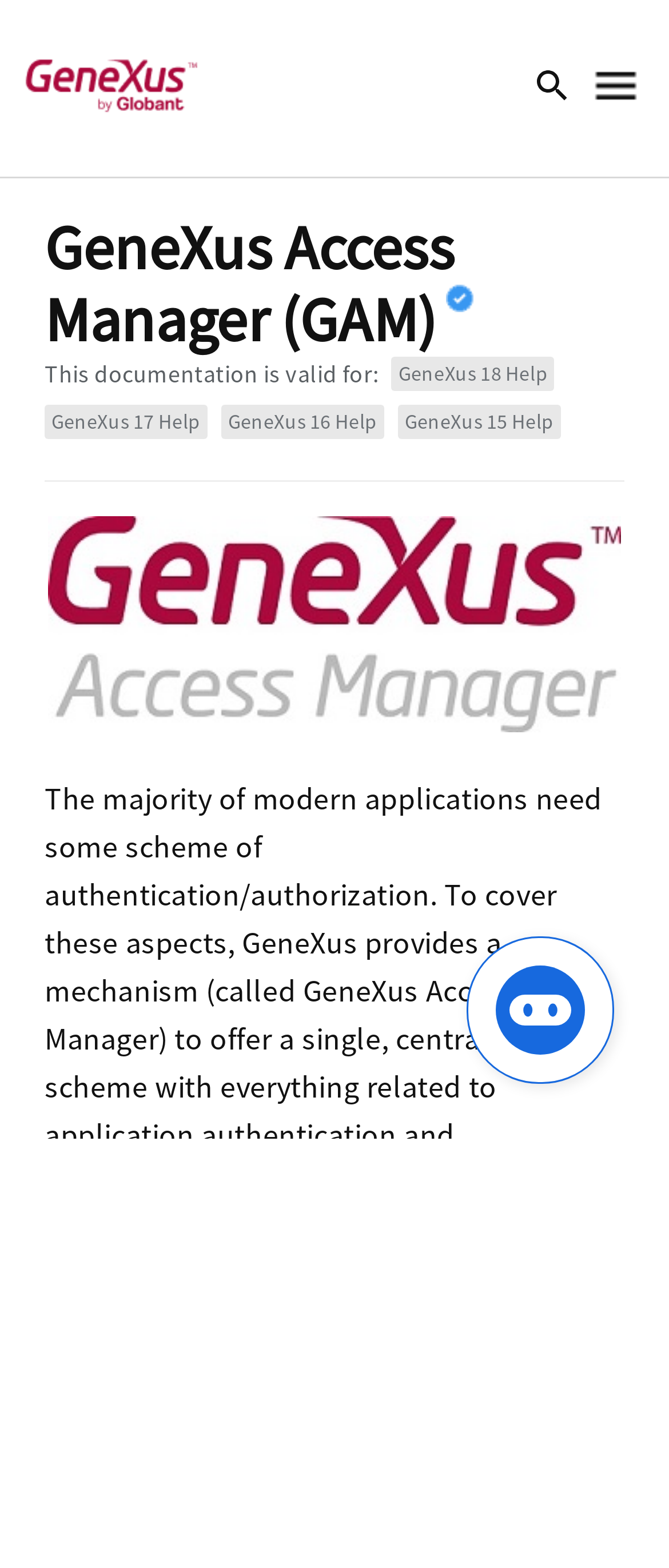What is the purpose of GeneXus Access Manager?
Please give a detailed and elaborate answer to the question.

According to the webpage, GeneXus Access Manager (GAM) provides a mechanism for application authentication and authorization, which is necessary for modern applications.